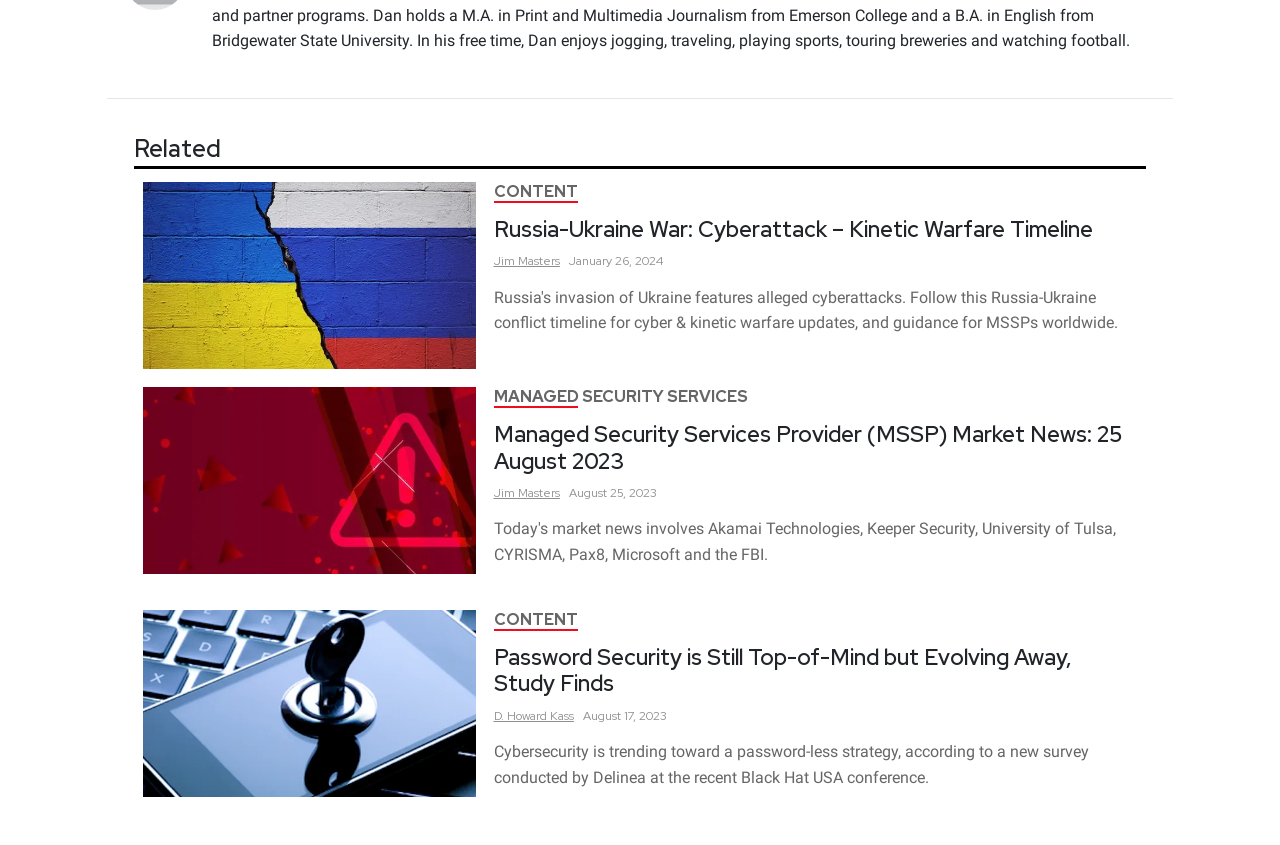What is the main topic of the webpage?
Please provide a detailed and comprehensive answer to the question.

The webpage has multiple articles related to cybersecurity, such as password security, managed security services, and cyberattack, which suggests that the main topic of the webpage is cybersecurity.